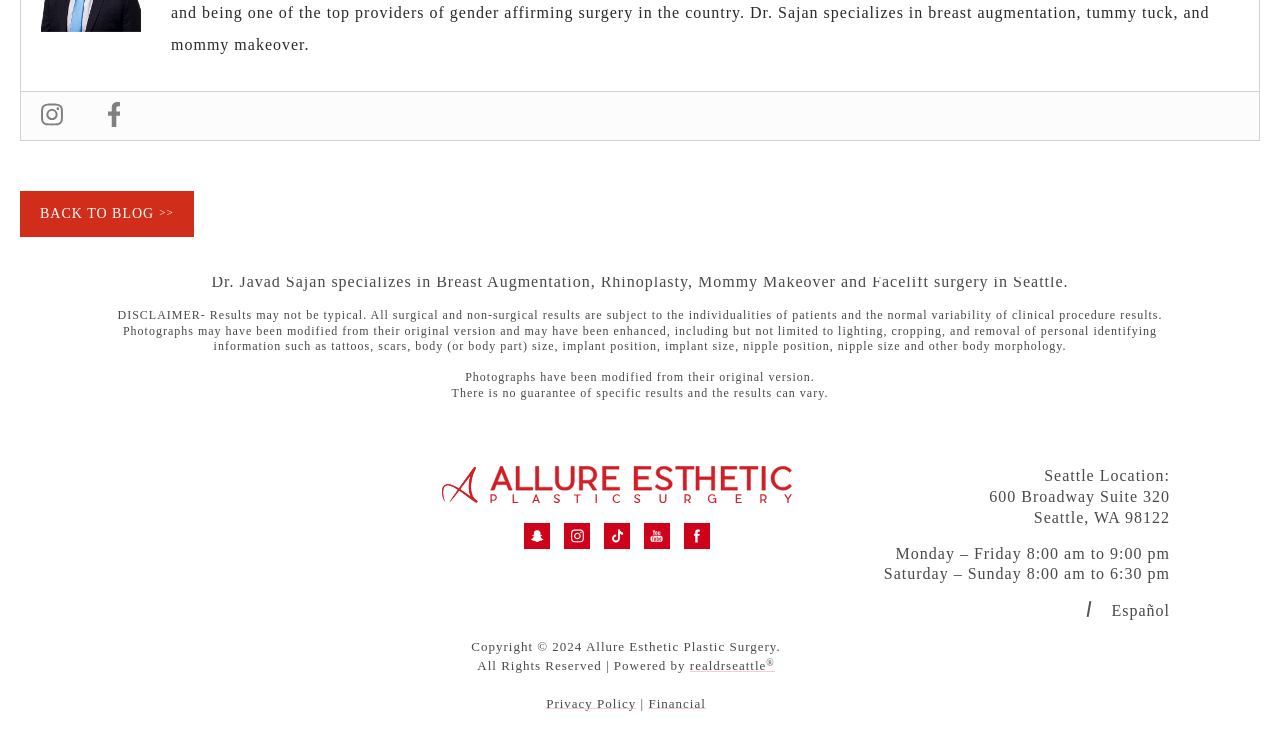Please provide a one-word or short phrase answer to the question:
What are the office hours on Saturday and Sunday?

8:00 am to 6:30 pm